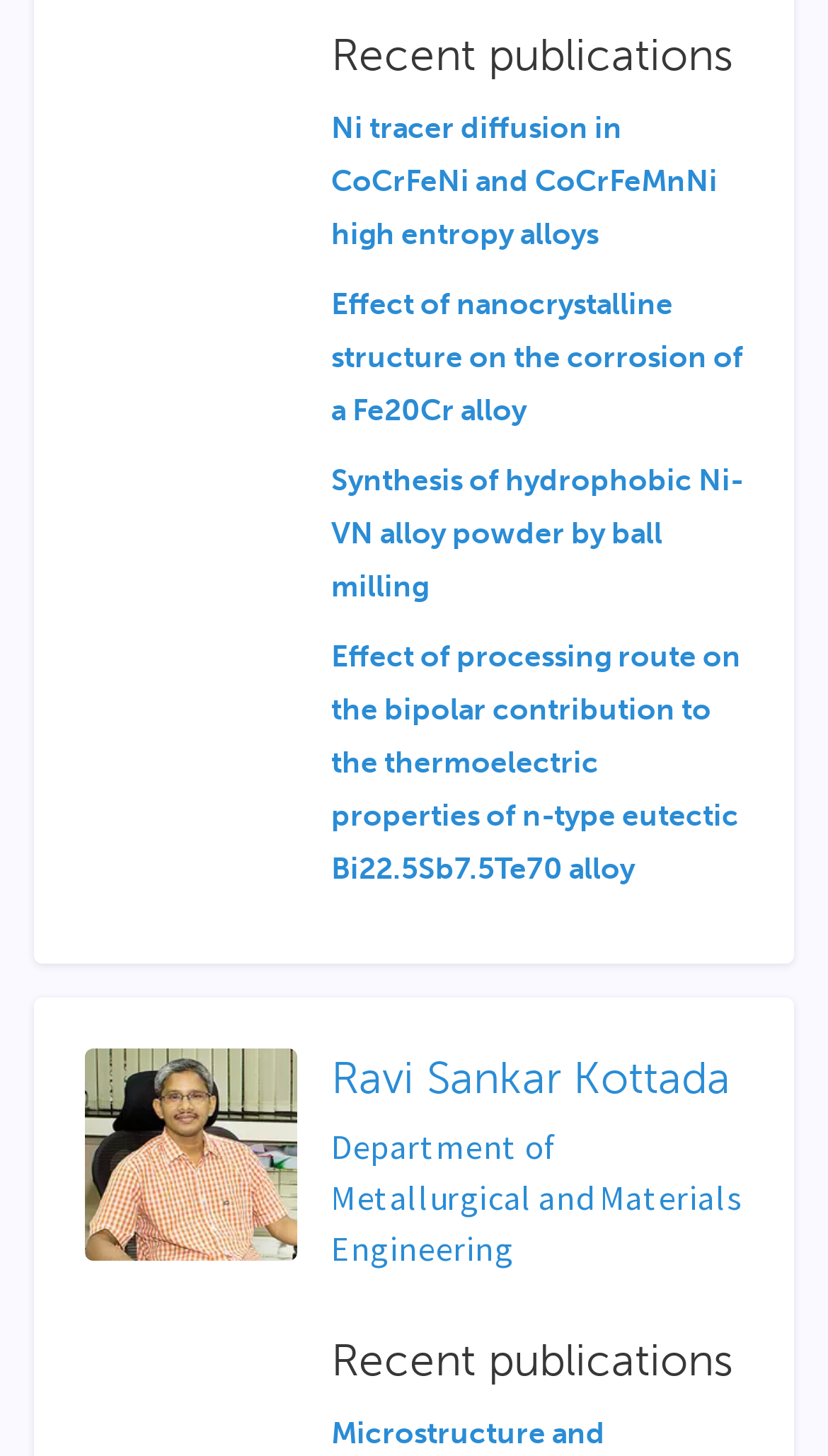Please analyze the image and give a detailed answer to the question:
What is the department mentioned on the webpage?

I found a link element [498] with the OCR text 'Department of Metallurgical and Materials Engineering', which suggests that this is the department mentioned on the webpage.